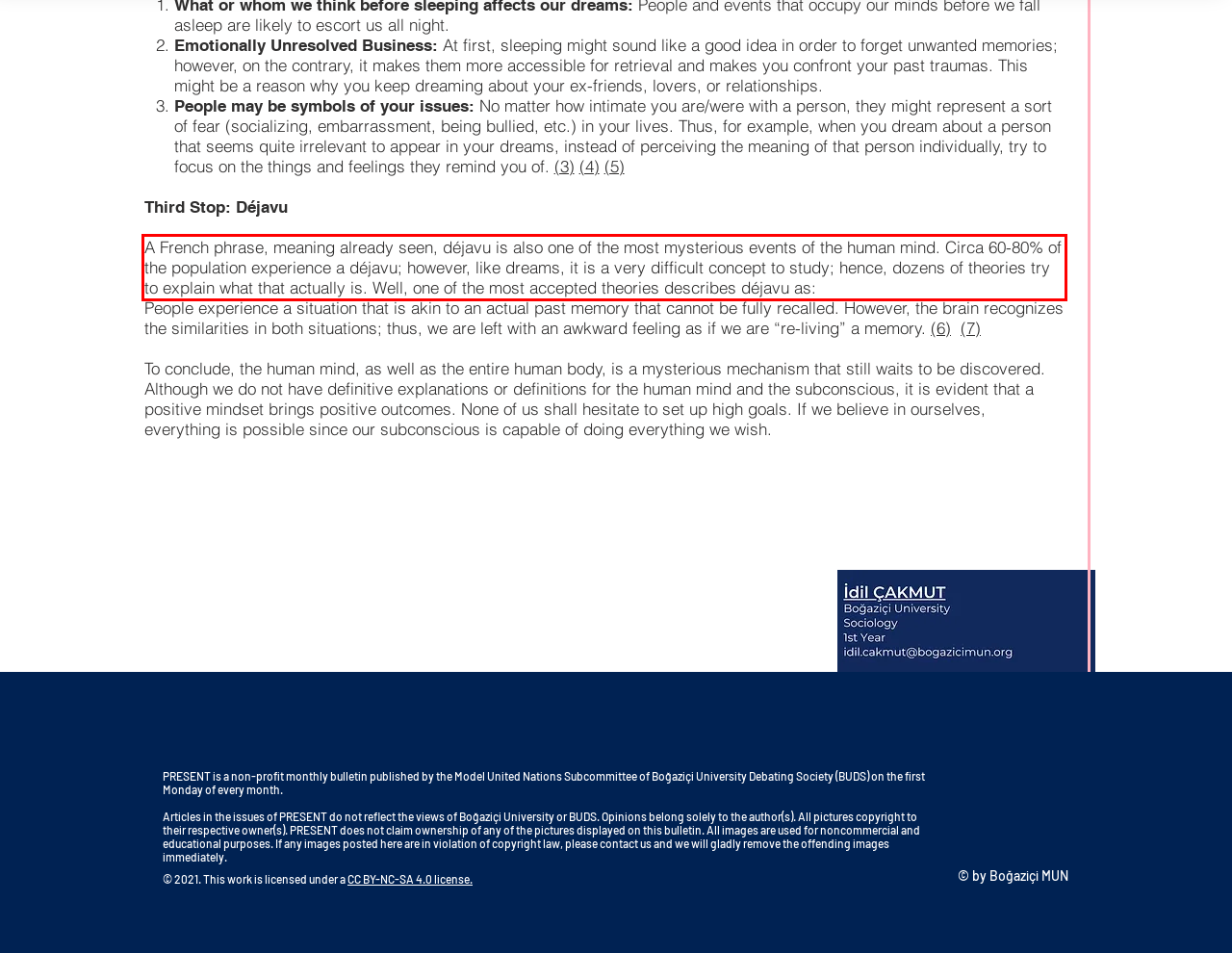Given a webpage screenshot, locate the red bounding box and extract the text content found inside it.

A French phrase, meaning already seen, déjavu is also one of the most mysterious events of the human mind. Circa 60-80% of the population experience a déjavu; however, like dreams, it is a very difficult concept to study; hence, dozens of theories try to explain what that actually is. Well, one of the most accepted theories describes déjavu as: